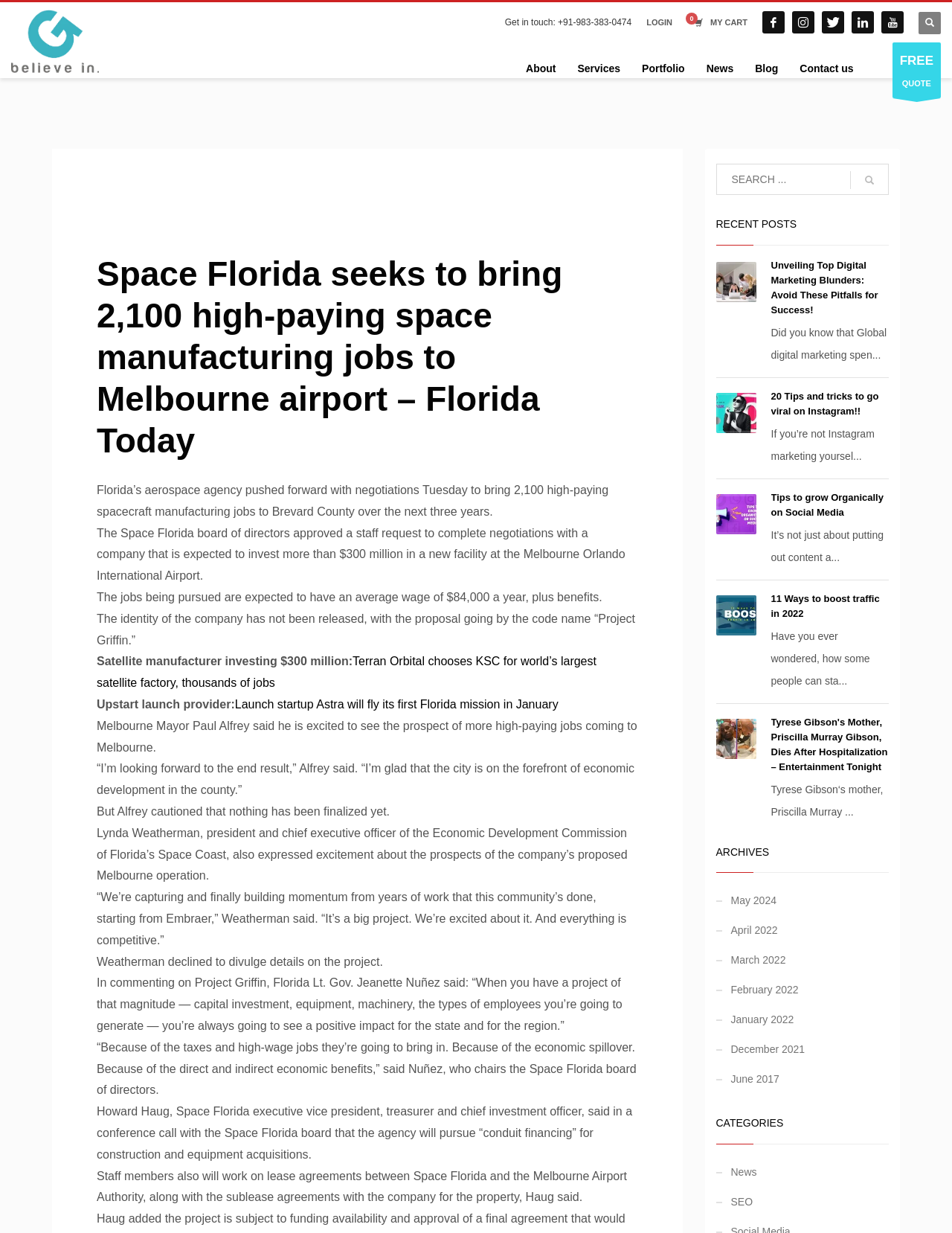Please respond to the question with a concise word or phrase:
Who is the mayor of Melbourne?

Paul Alfrey